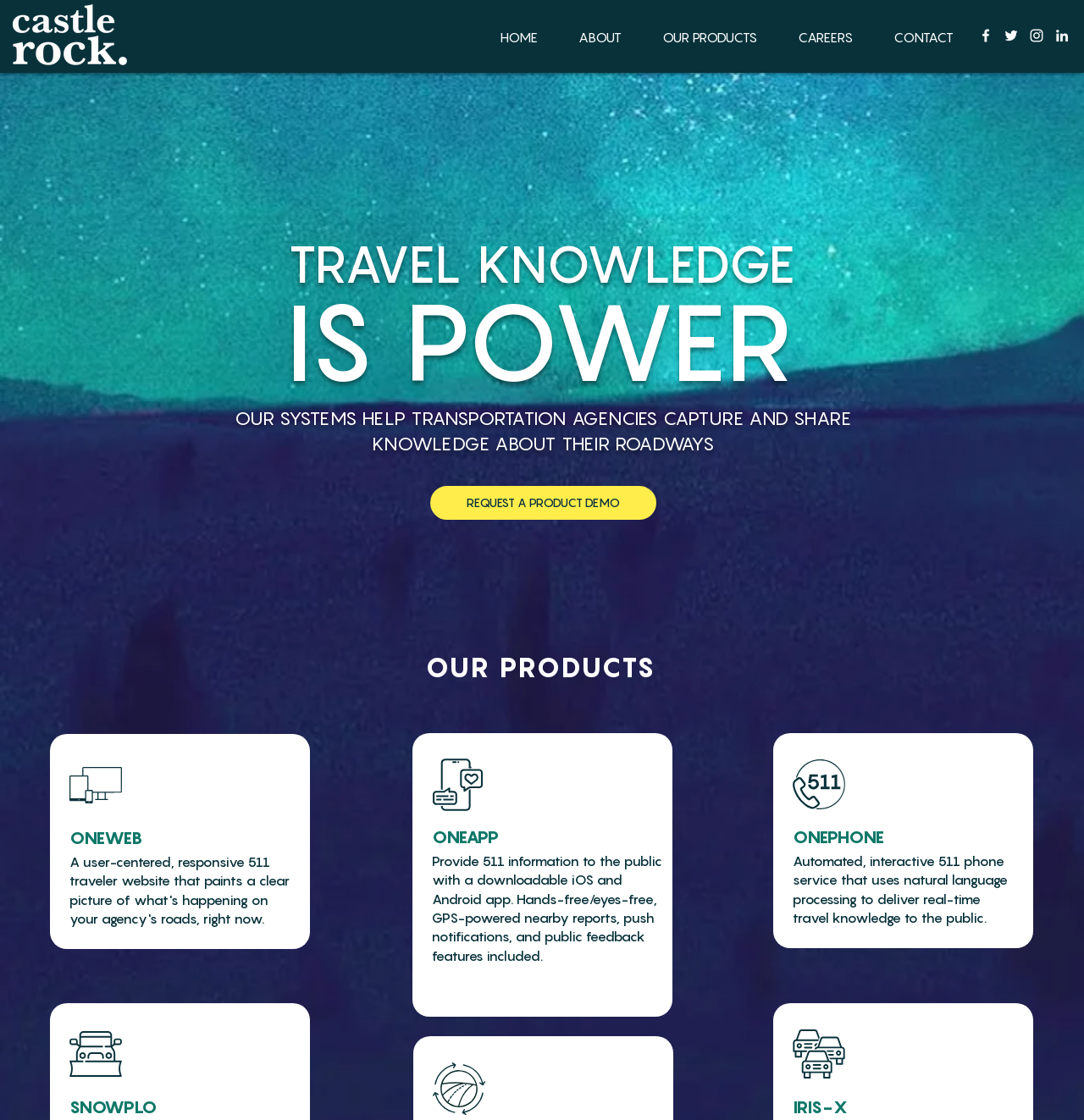What is the name of the first product listed?
Please answer the question with as much detail and depth as you can.

I looked at the heading elements below the 'OUR PRODUCTS' heading and found the first one with the text 'ONEWEB', which has the ID 971.